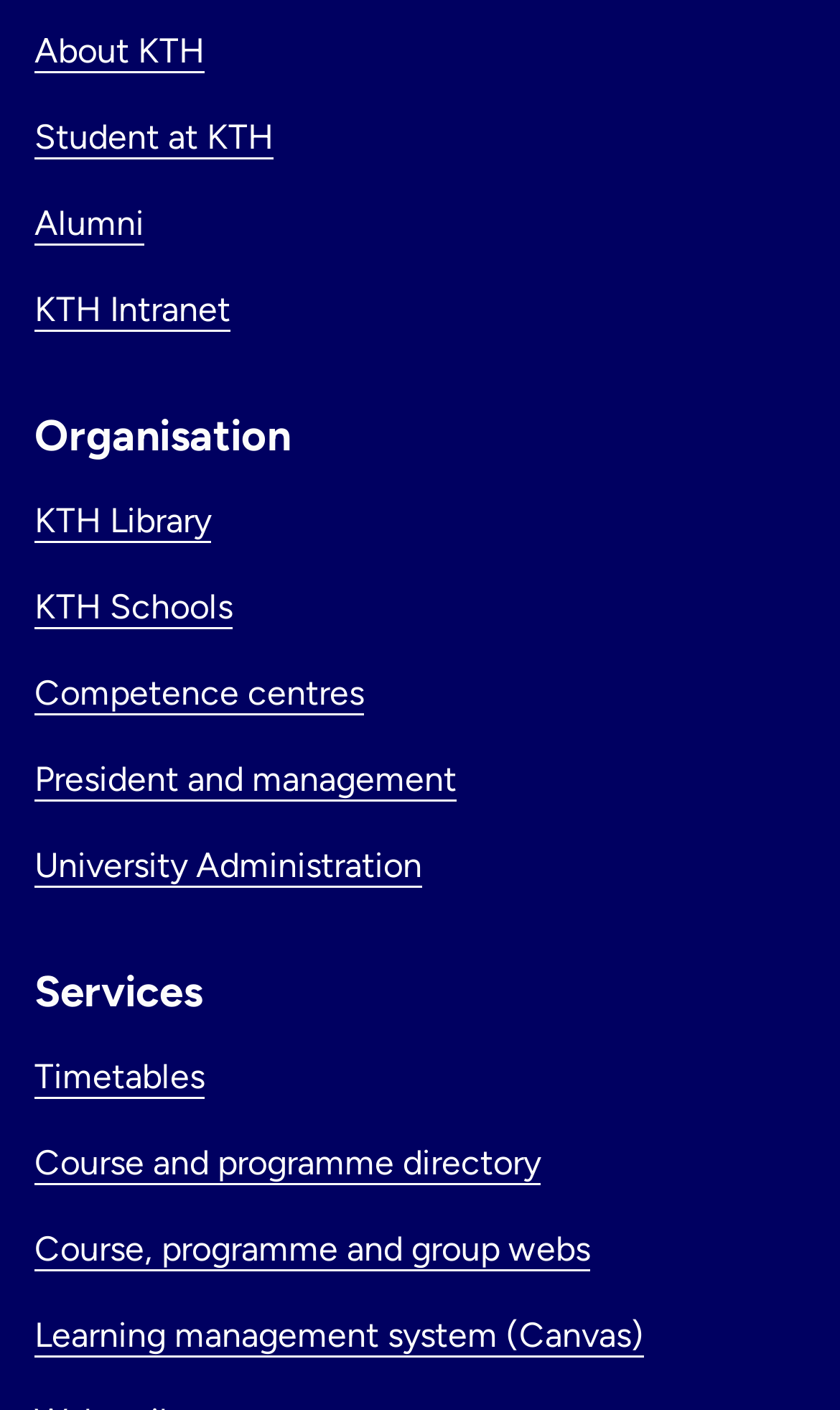What is the category of the 'KTH Library' link?
From the image, provide a succinct answer in one word or a short phrase.

Organisation